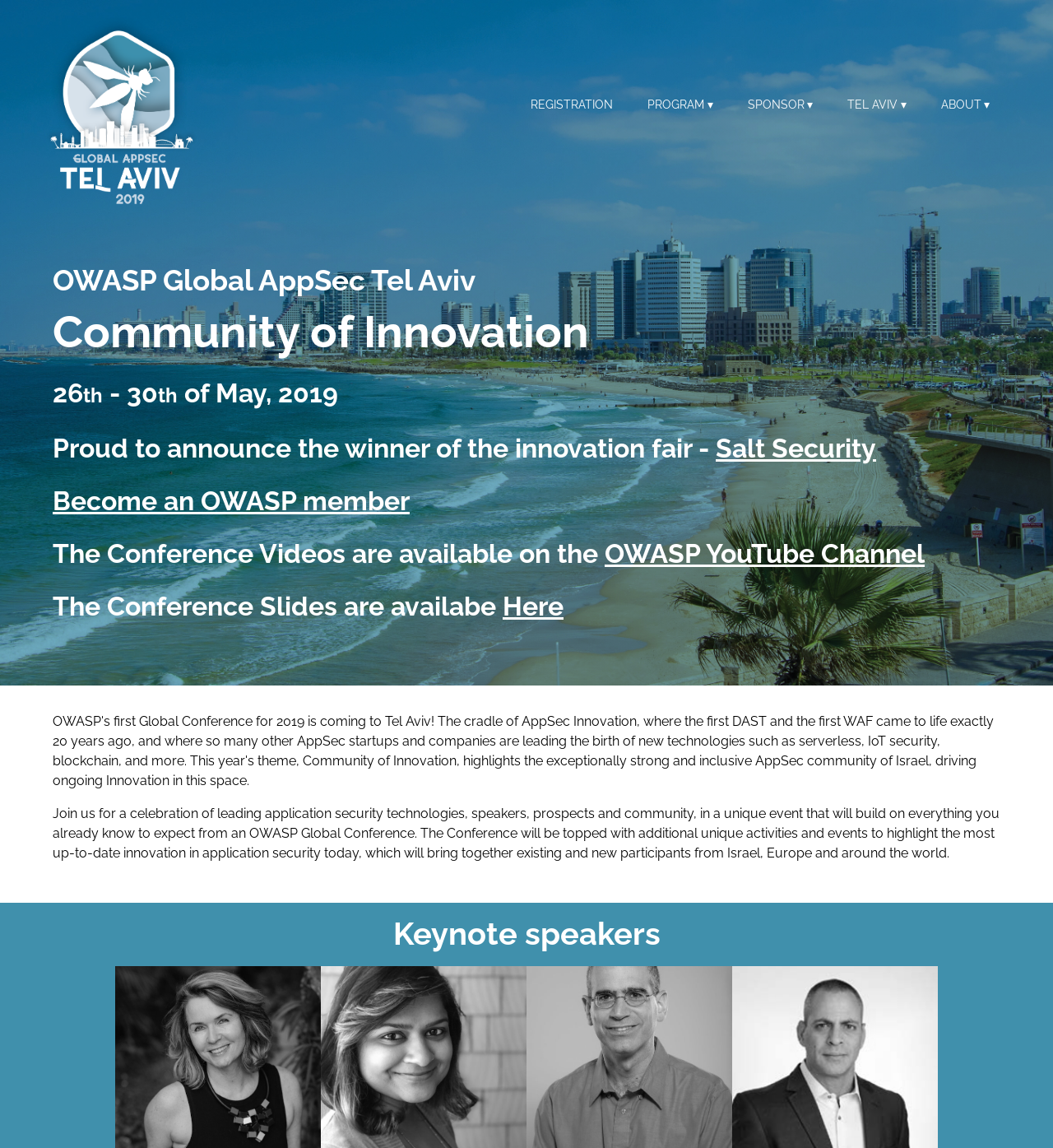What is the winner of the innovation fair?
Using the visual information from the image, give a one-word or short-phrase answer.

Salt Security